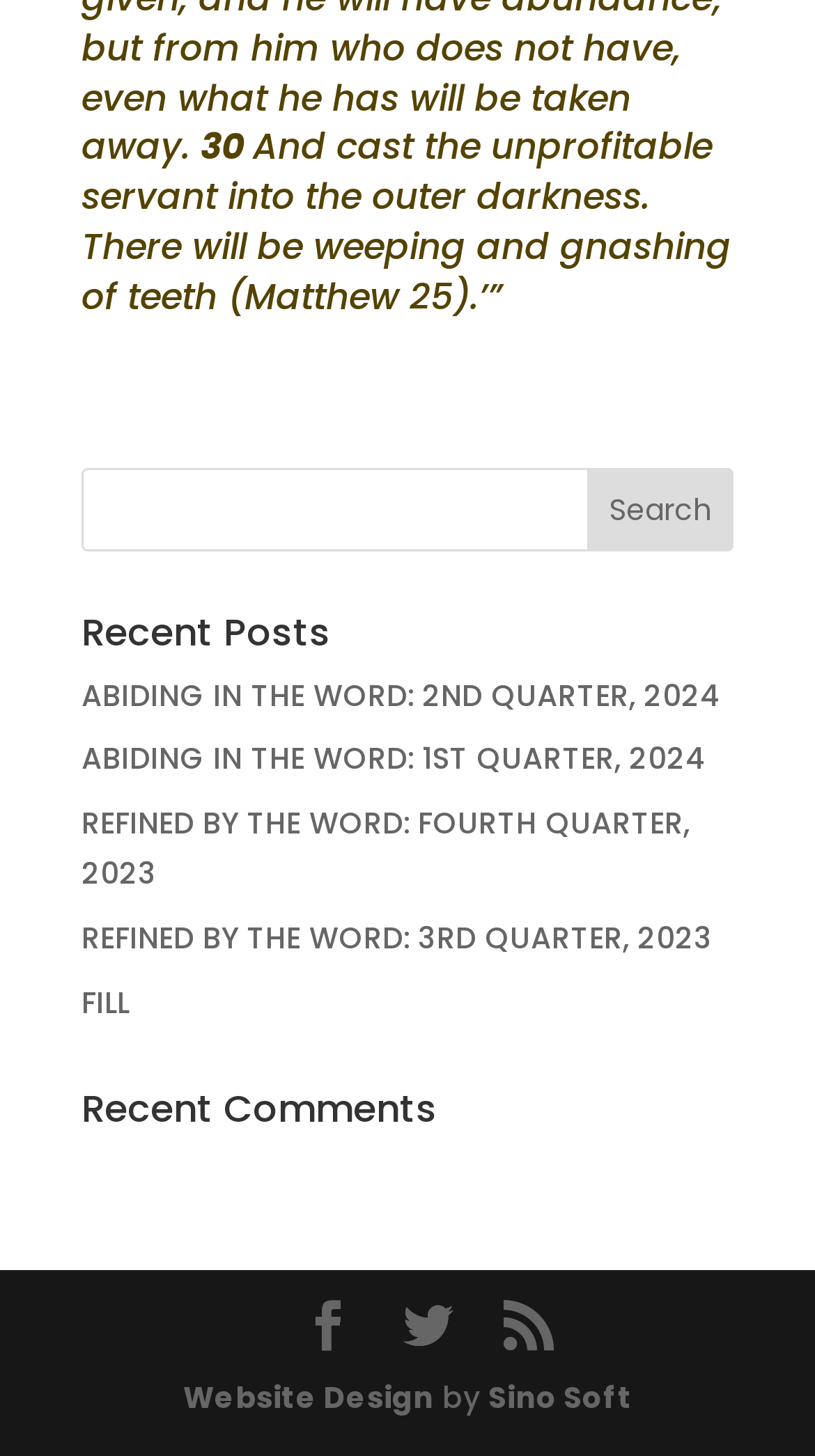Please provide the bounding box coordinates for the element that needs to be clicked to perform the following instruction: "read ethical management policy". The coordinates should be given as four float numbers between 0 and 1, i.e., [left, top, right, bottom].

None